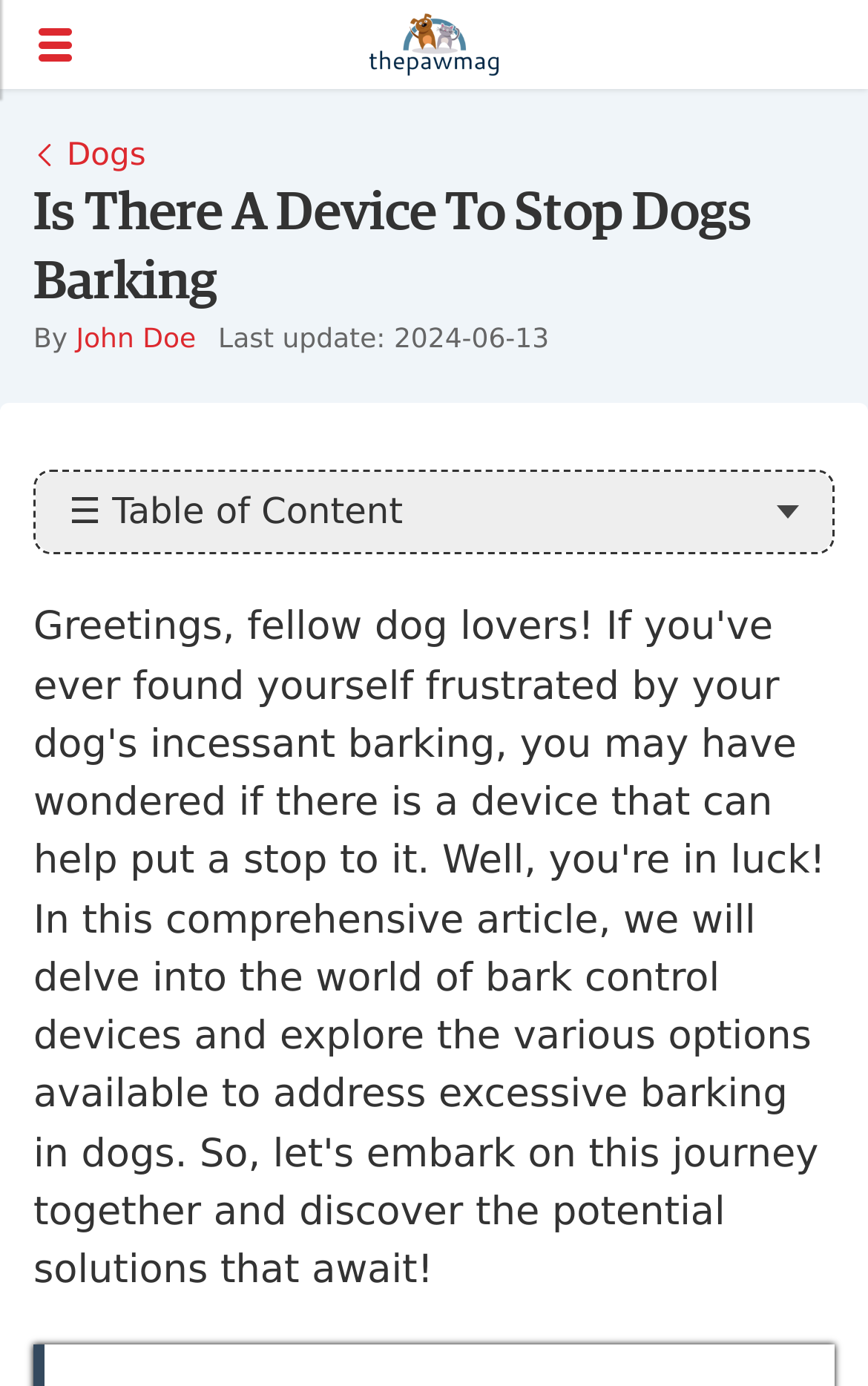Answer the question in one word or a short phrase:
Is the menu currently open?

No